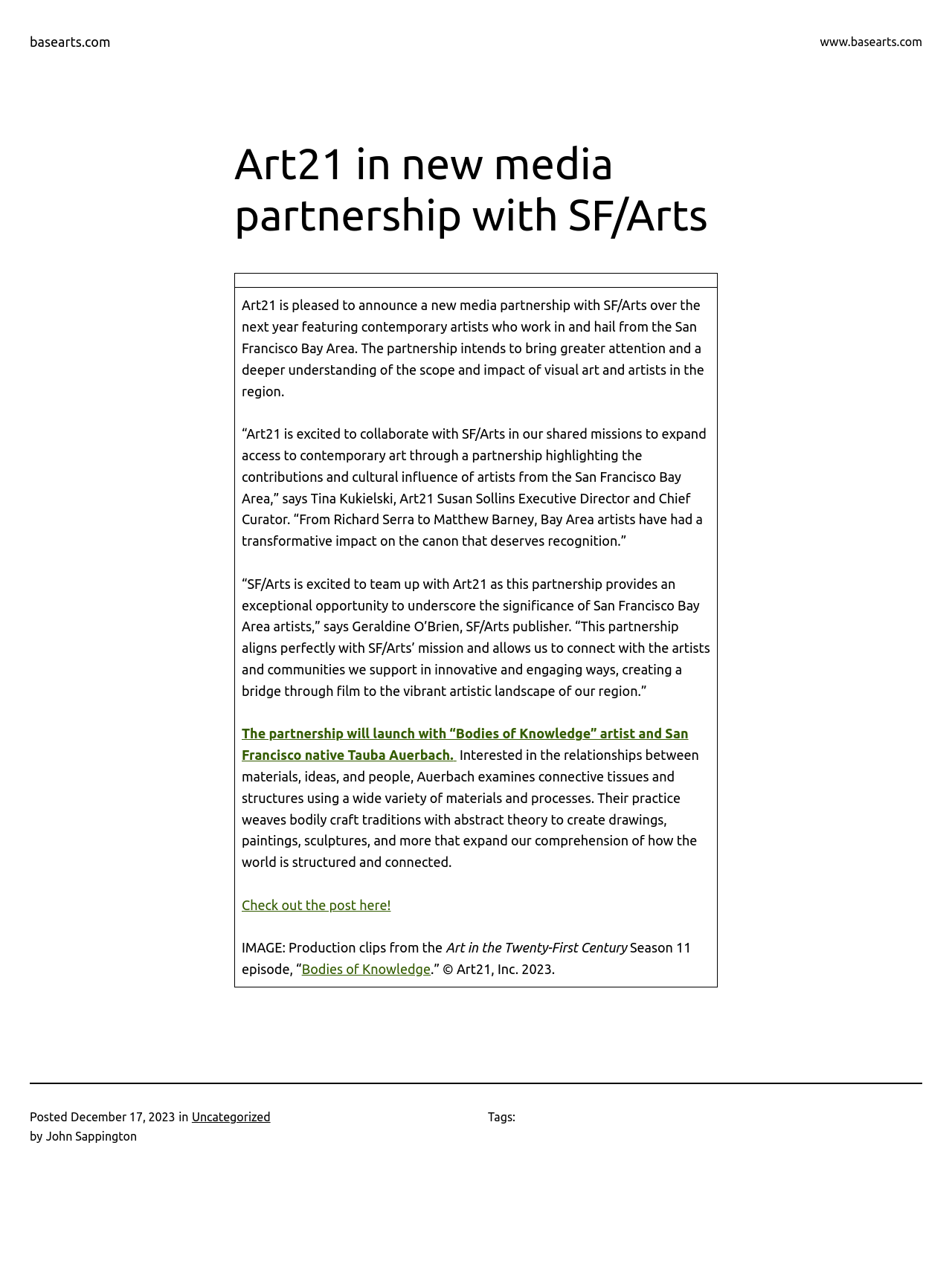Answer the question below with a single word or a brief phrase: 
Who is the author of the post?

John Sappington